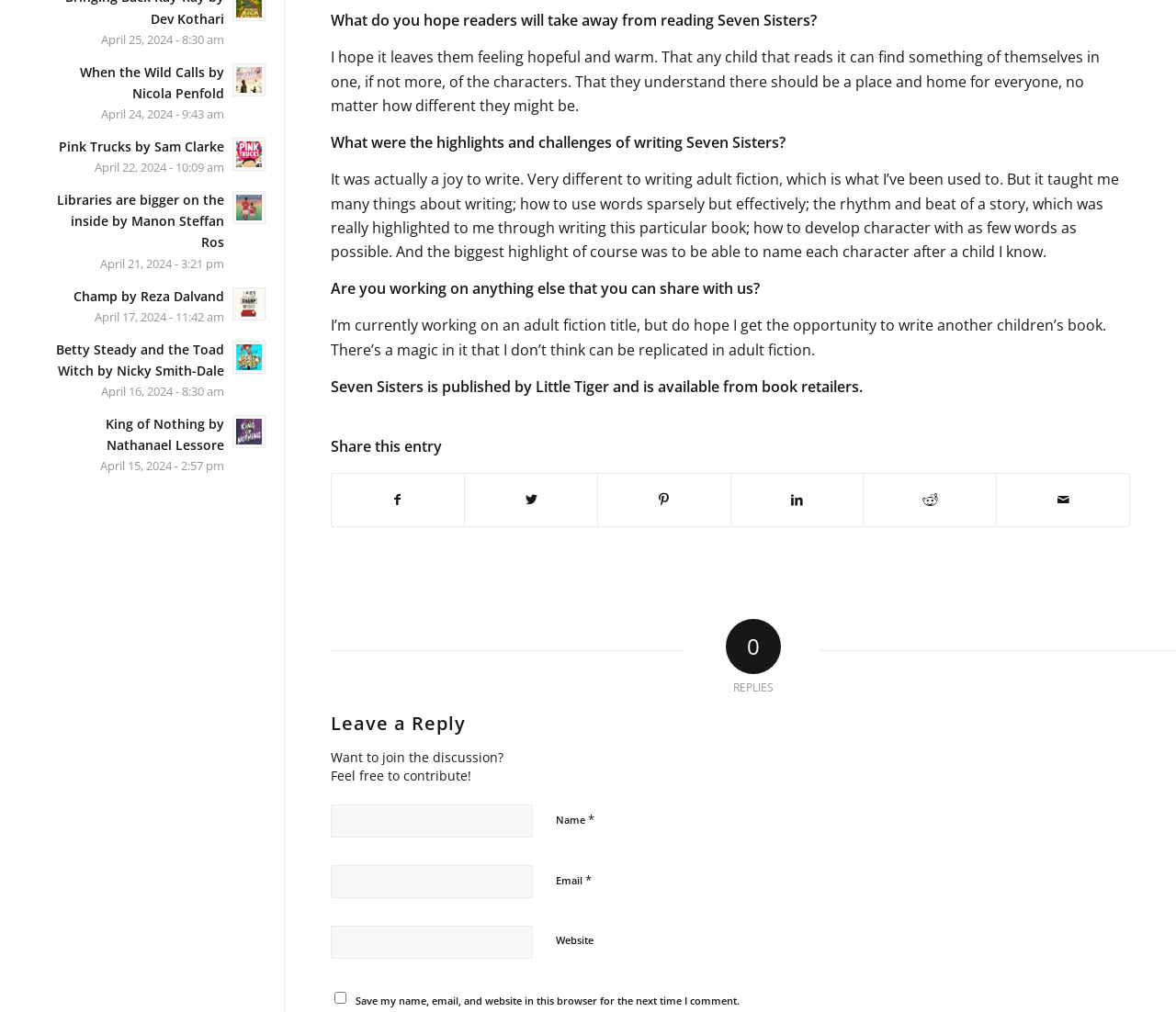What is required to leave a reply on this webpage?
Kindly offer a comprehensive and detailed response to the question.

To leave a reply on this webpage, users are required to enter their name and email address, although they can also optionally enter their website.